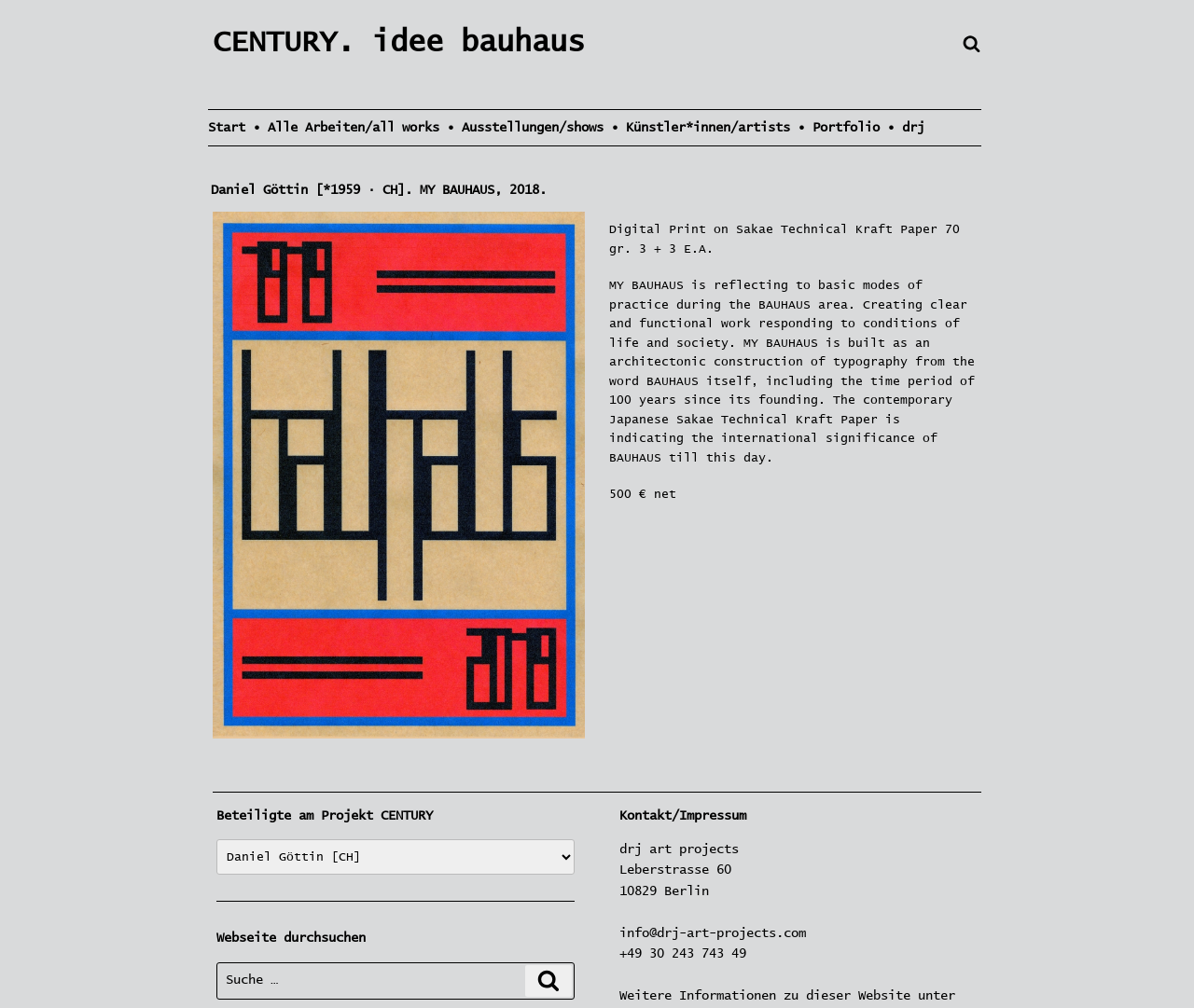What is the contact email address?
Based on the image, provide your answer in one word or phrase.

info@drj-art-projects.com